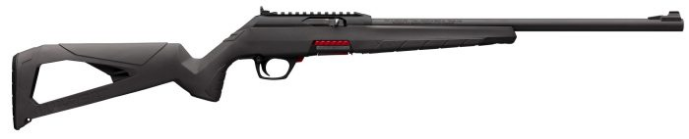Explain the image thoroughly, highlighting all key elements.

The image showcases the **Winchester® Wildcat™ Semi-Auto Rifle**, recognized for its sleek and modern design. This model features a robust molded synthetic stock in a matte black finish, optimized for a lightweight feel and enhanced durability. The rifle is equipped with an 18-inch barrel, complemented by a rear ghost ring and front ramped post sights to improve aiming accuracy. A notable highlight is the 10-round rotary magazine, seamlessly integrated into the overall design for efficient loading and shooting. This semi-automatic rifle embodies both functionality and aesthetics, making it a favored choice among Canadian marksmen for sports shooting and small game hunting.